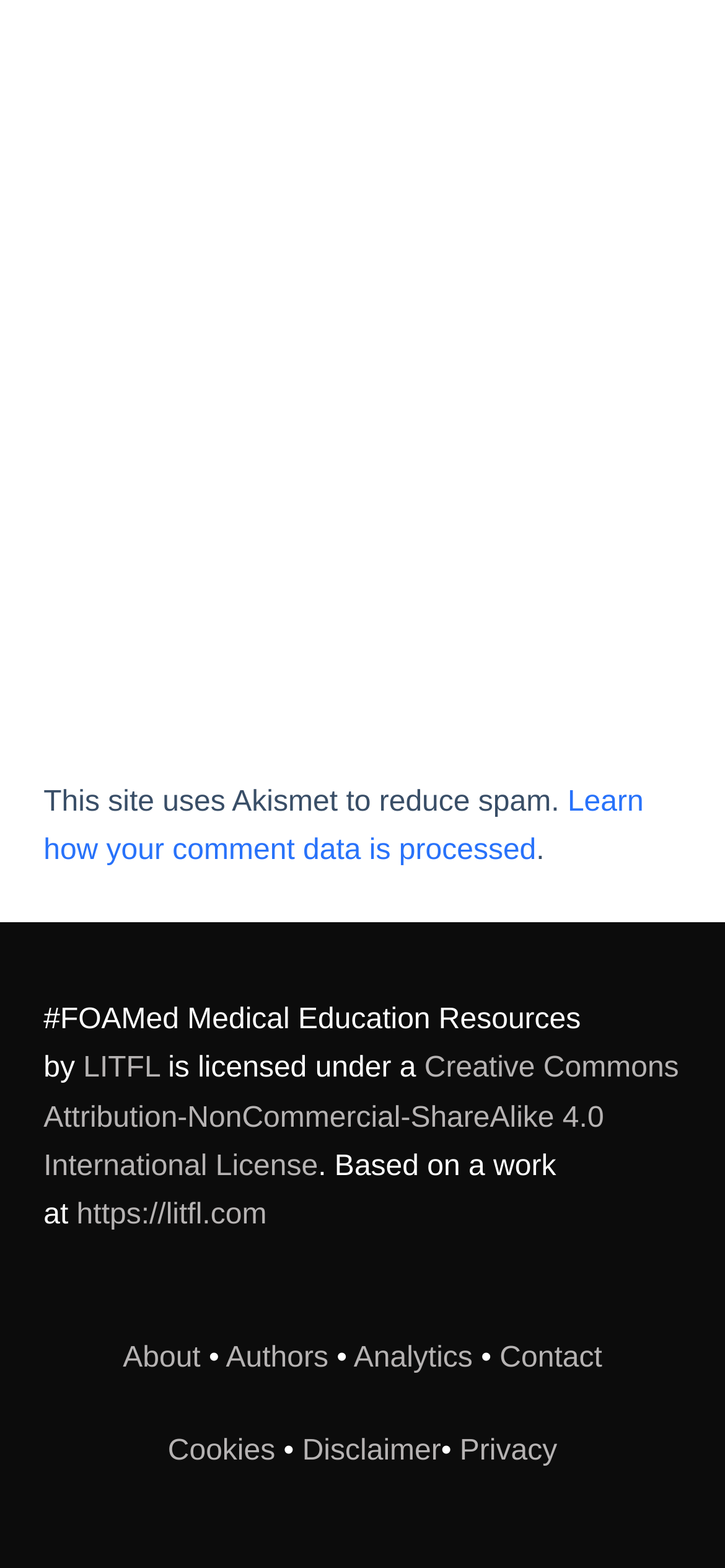Please respond to the question using a single word or phrase:
What is the license of the website content?

Creative Commons Attribution-NonCommercial-ShareAlike 4.0 International License